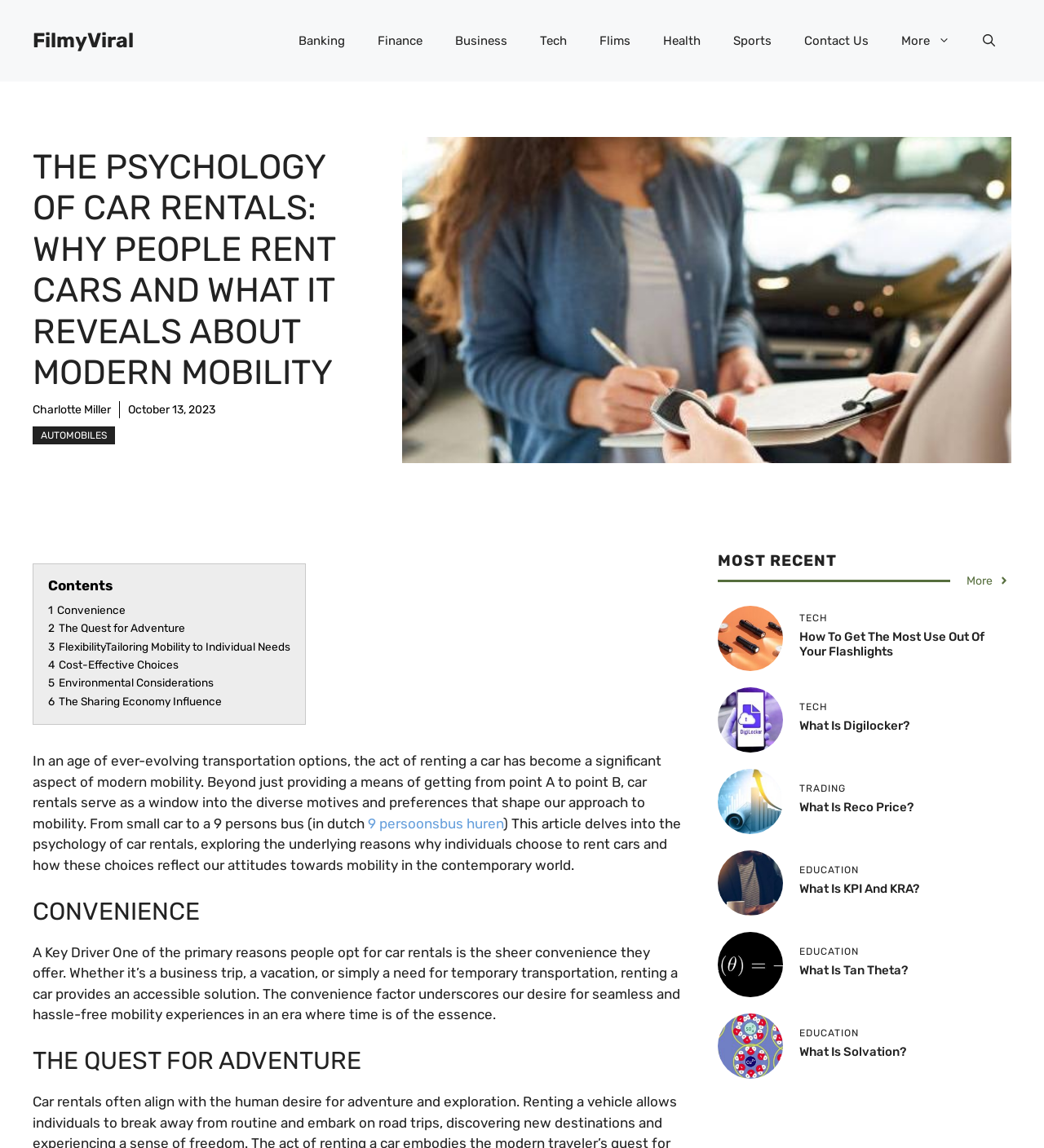Locate the bounding box coordinates of the area you need to click to fulfill this instruction: 'Read the article by Charlotte Miller'. The coordinates must be in the form of four float numbers ranging from 0 to 1: [left, top, right, bottom].

[0.031, 0.351, 0.106, 0.363]